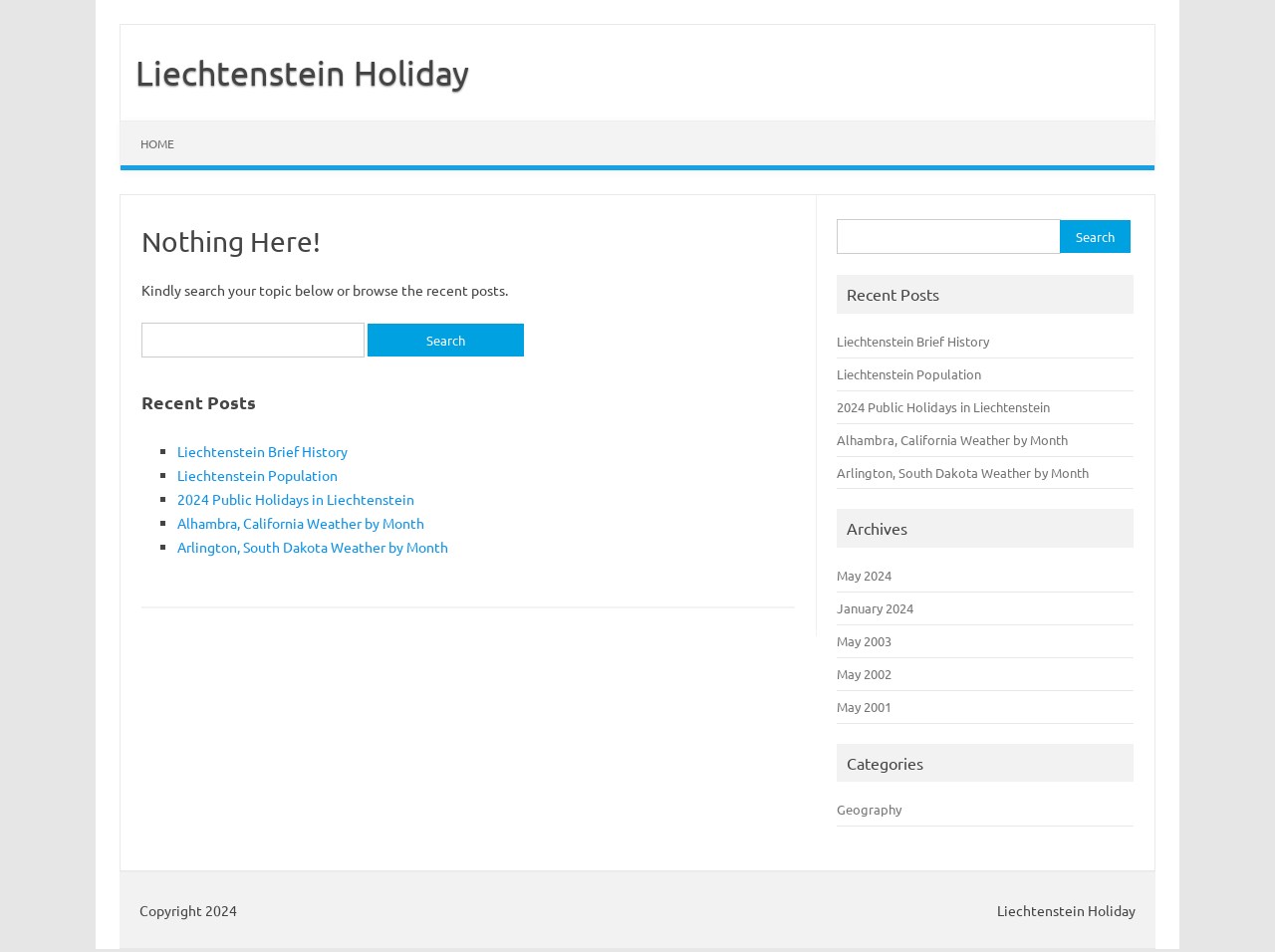Using the information in the image, could you please answer the following question in detail:
What is the main error message on this page?

The main error message on this page is 'Nothing Here!' which is indicated by the heading element with the text 'Nothing Here!' inside the article element.